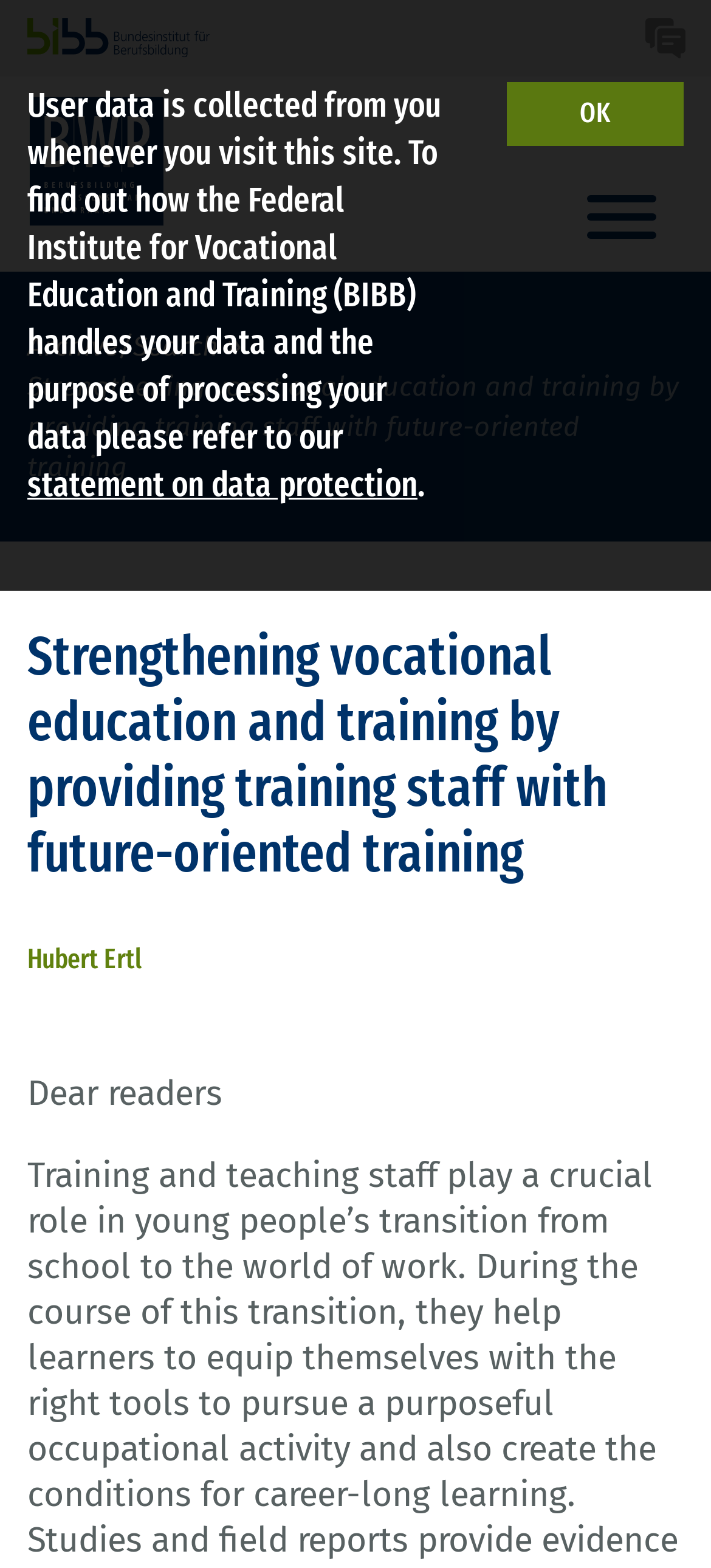Specify the bounding box coordinates (top-left x, top-left y, bottom-right x, bottom-right y) of the UI element in the screenshot that matches this description: aria-label="Menu"

[0.787, 0.107, 0.962, 0.173]